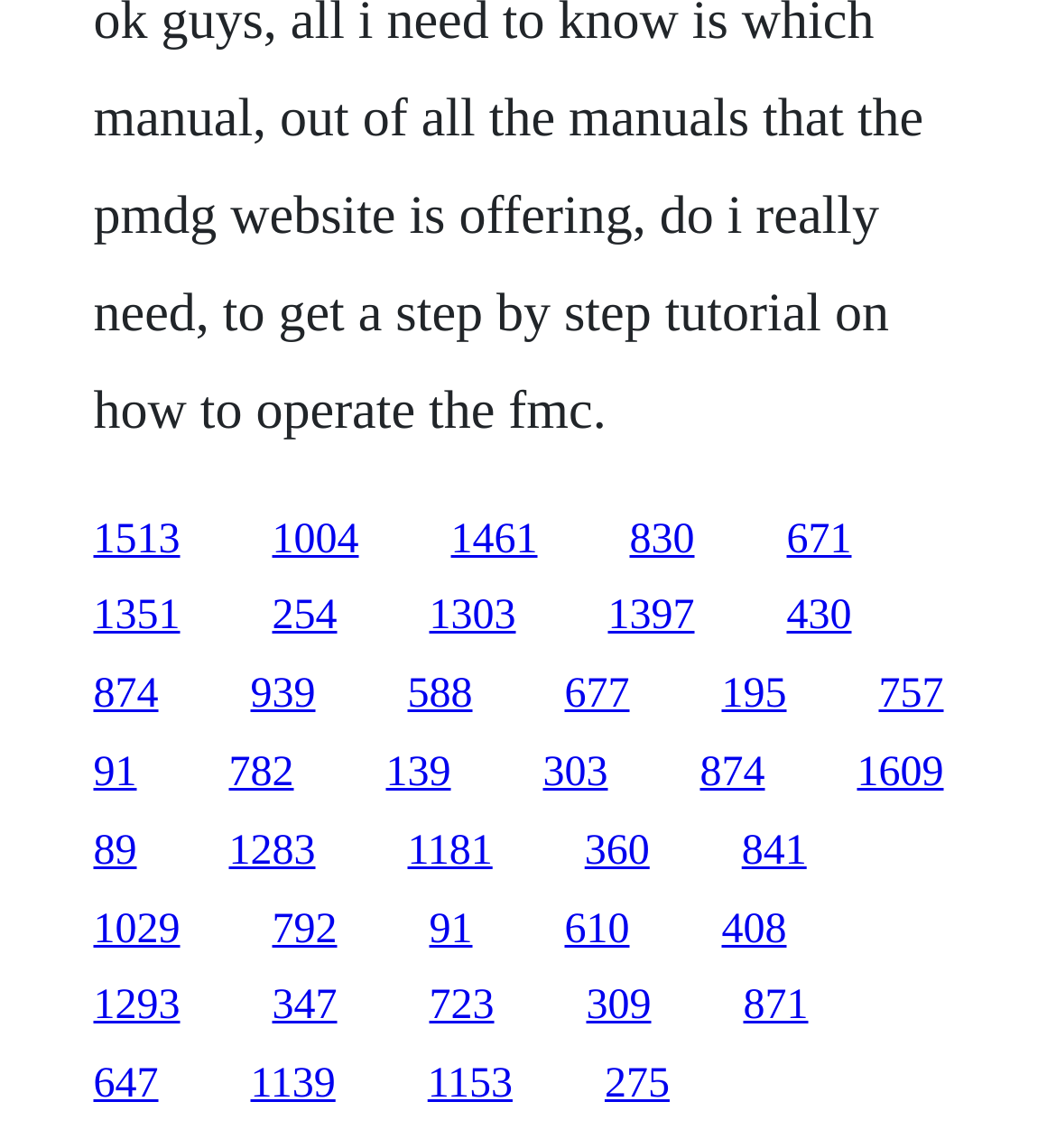Pinpoint the bounding box coordinates of the clickable element needed to complete the instruction: "follow the twenty-first link". The coordinates should be provided as four float numbers between 0 and 1: [left, top, right, bottom].

[0.088, 0.789, 0.171, 0.829]